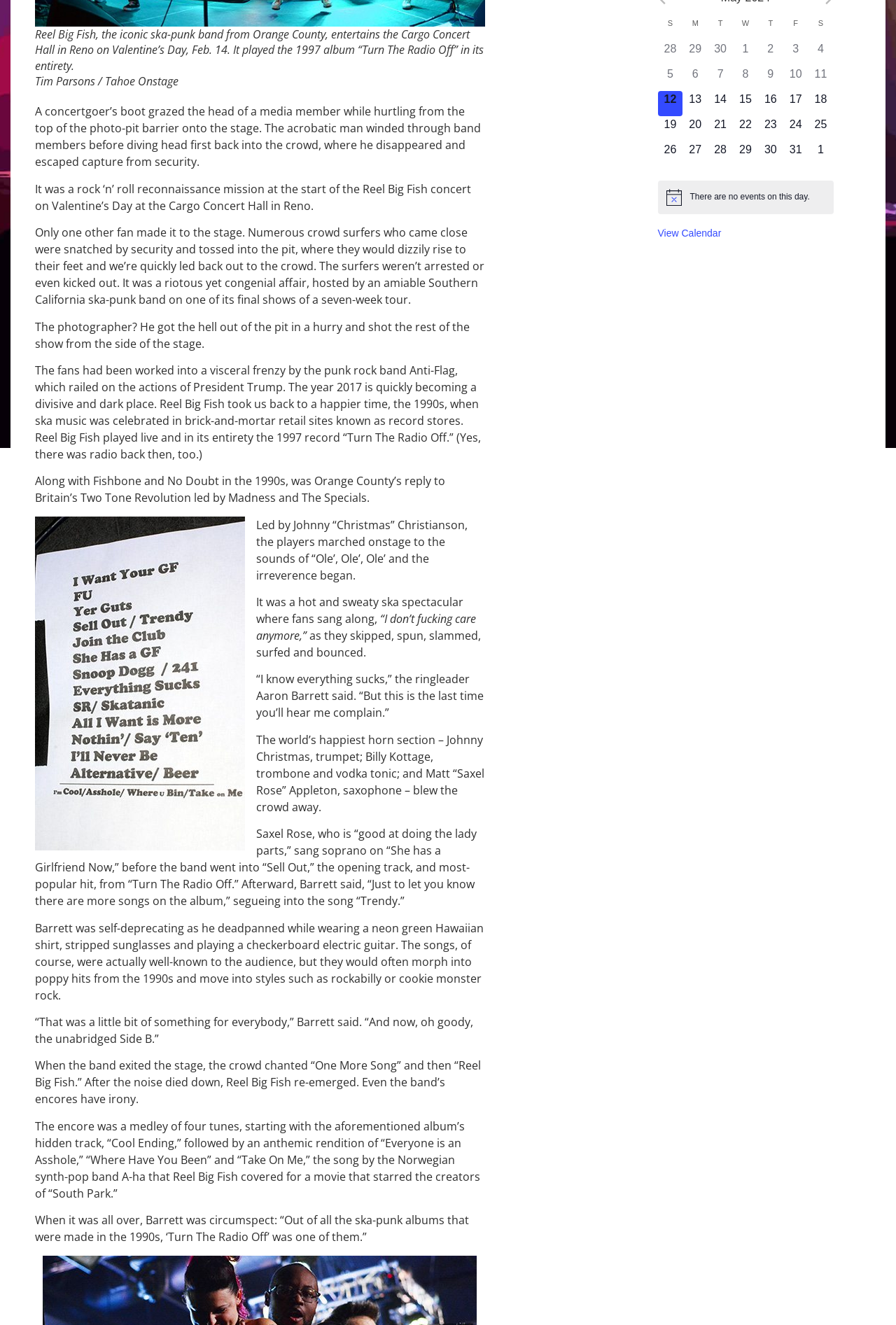For the element described, predict the bounding box coordinates as (top-left x, top-left y, bottom-right x, bottom-right y). All values should be between 0 and 1. Element description: Home

None